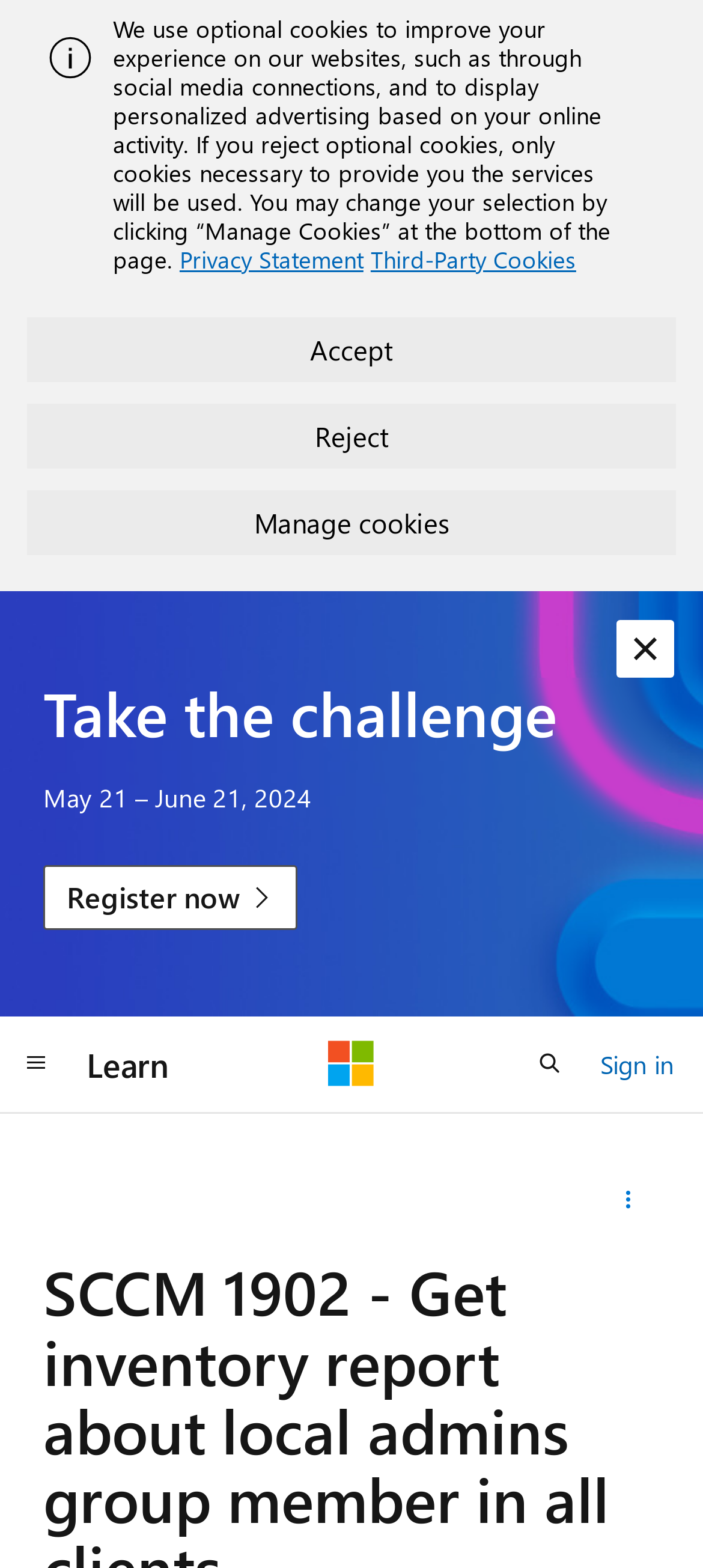Please locate the bounding box coordinates of the element that needs to be clicked to achieve the following instruction: "register now". The coordinates should be four float numbers between 0 and 1, i.e., [left, top, right, bottom].

[0.062, 0.552, 0.424, 0.593]